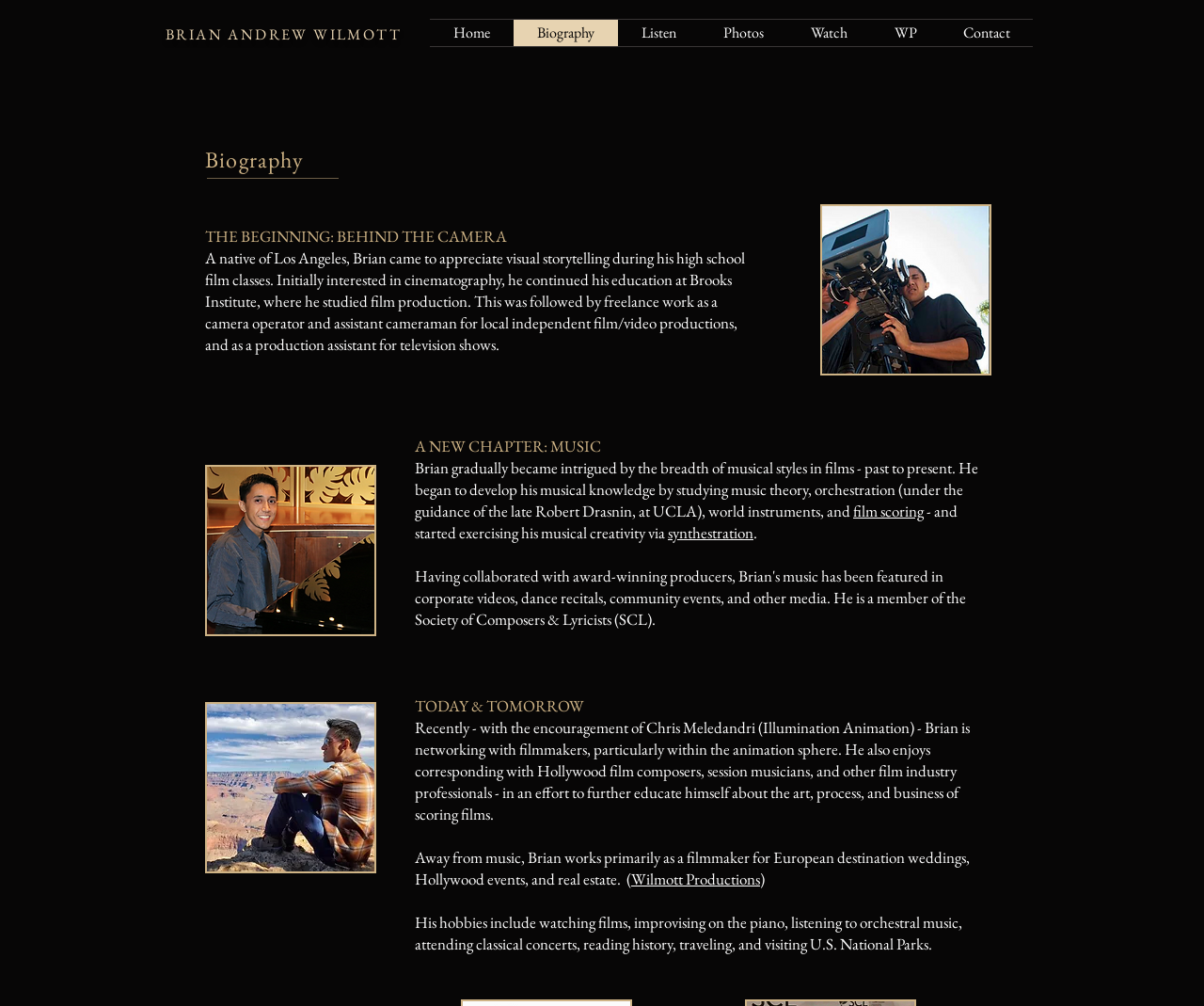What is one of Brian's hobbies?
Using the visual information, reply with a single word or short phrase.

Watching films